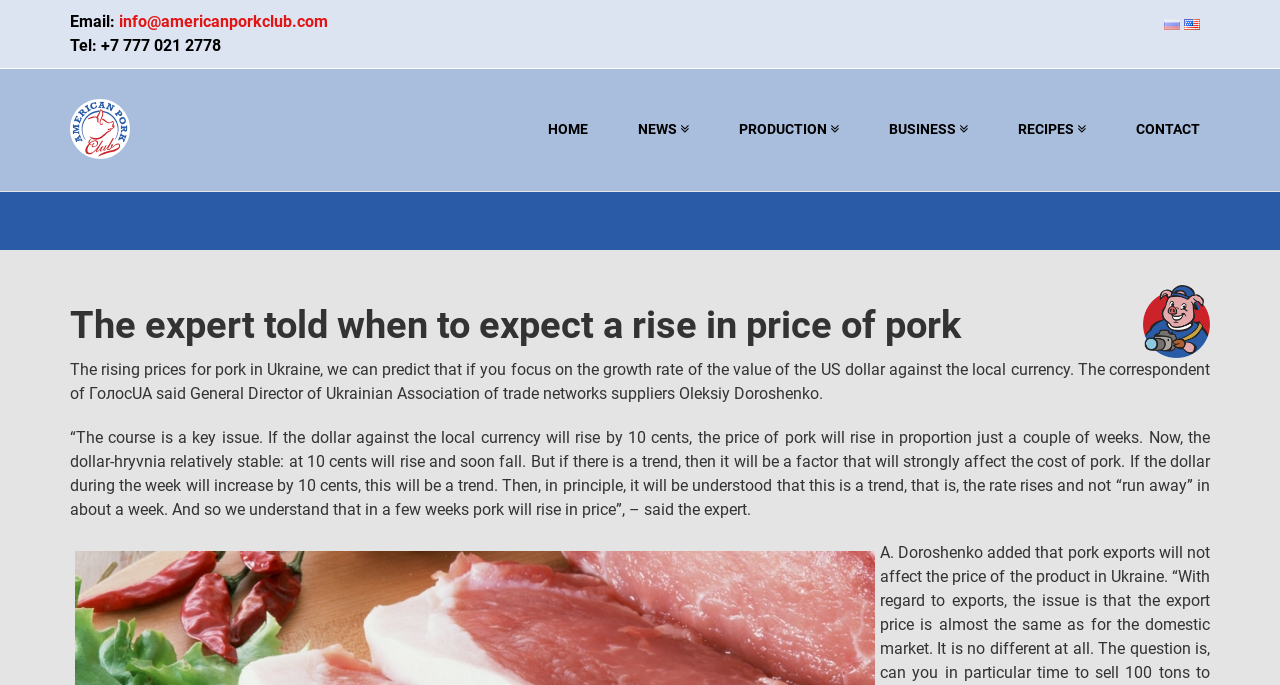Locate the bounding box coordinates of the region to be clicked to comply with the following instruction: "Contact us". The coordinates must be four float numbers between 0 and 1, in the form [left, top, right, bottom].

[0.868, 0.1, 0.957, 0.278]